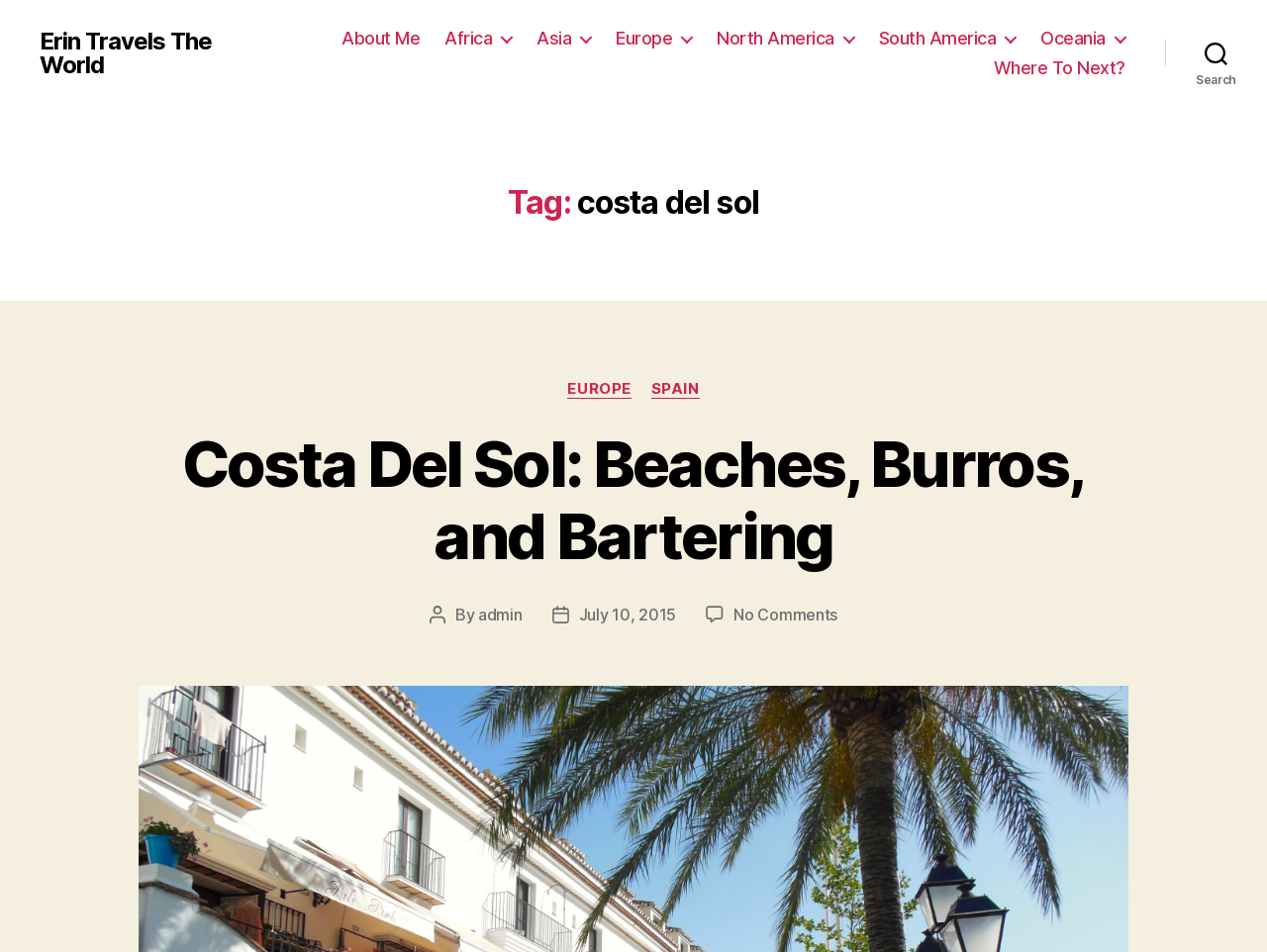Determine the bounding box for the UI element that matches this description: "South America".

[0.694, 0.029, 0.802, 0.052]